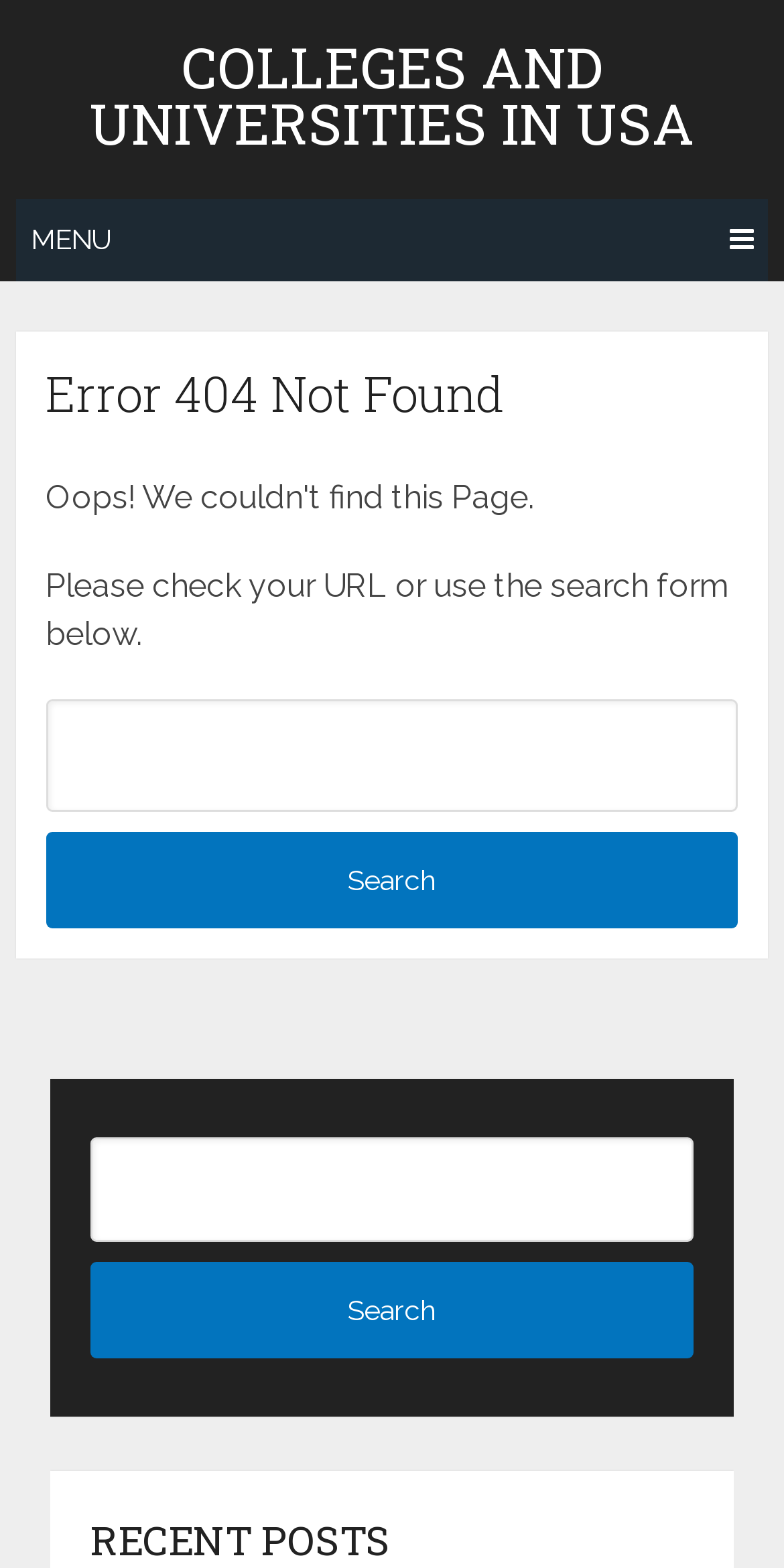Please find the bounding box coordinates in the format (top-left x, top-left y, bottom-right x, bottom-right y) for the given element description. Ensure the coordinates are floating point numbers between 0 and 1. Description: Colleges and Universities in USA

[0.02, 0.026, 0.98, 0.097]